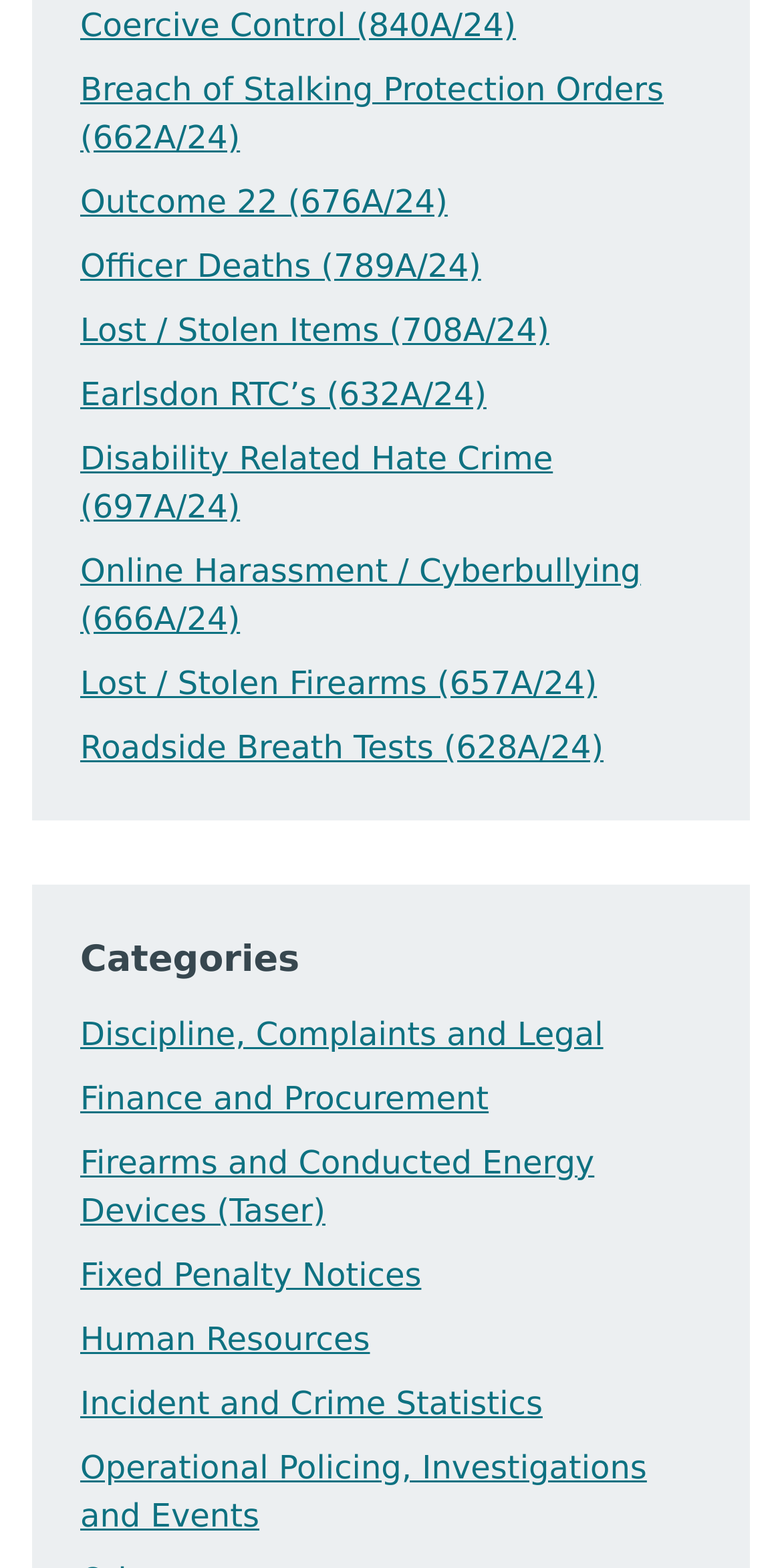Please provide the bounding box coordinates for the element that needs to be clicked to perform the instruction: "View What We Do". The coordinates must consist of four float numbers between 0 and 1, formatted as [left, top, right, bottom].

None